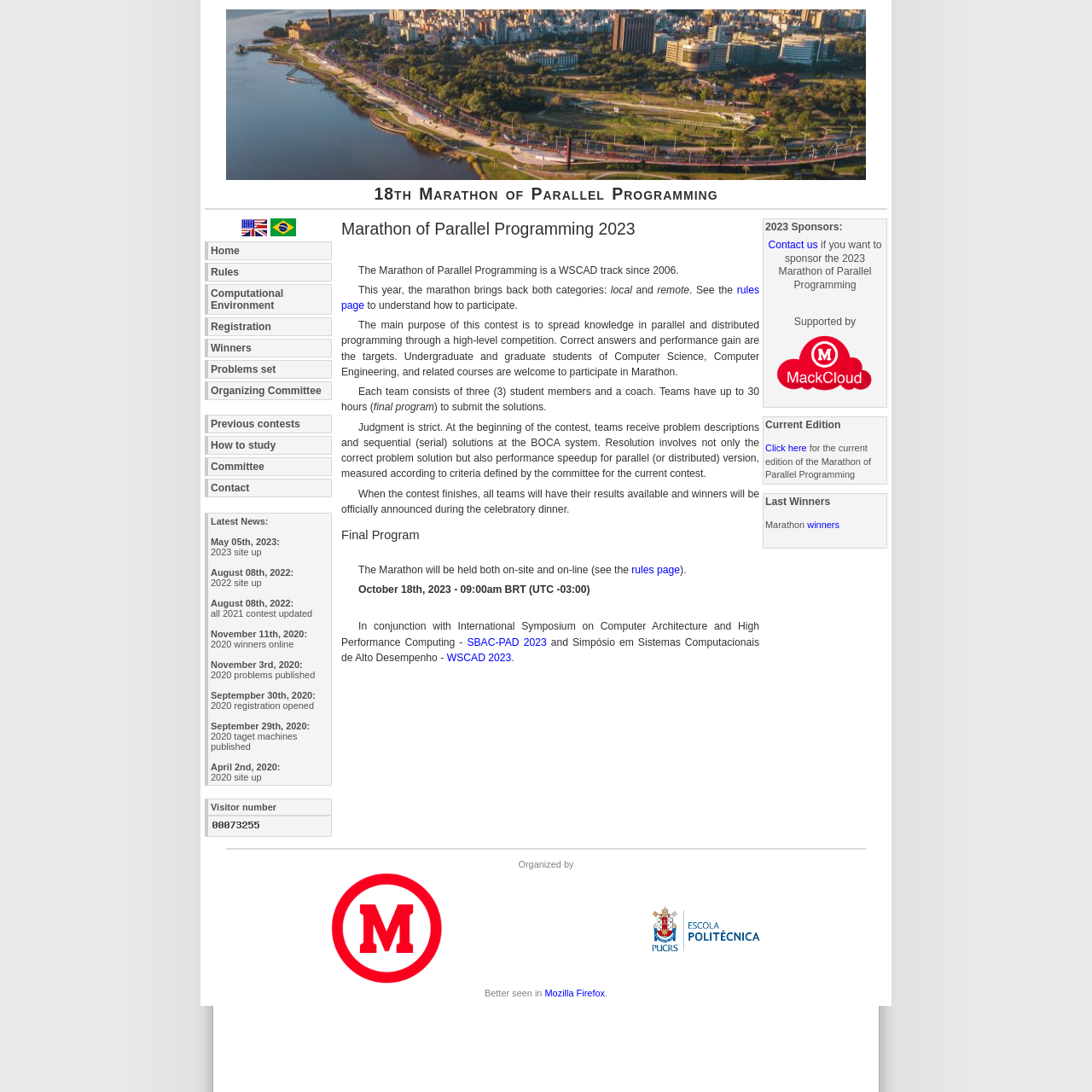Determine the bounding box coordinates of the area to click in order to meet this instruction: "Check Current Edition".

[0.701, 0.384, 0.81, 0.396]